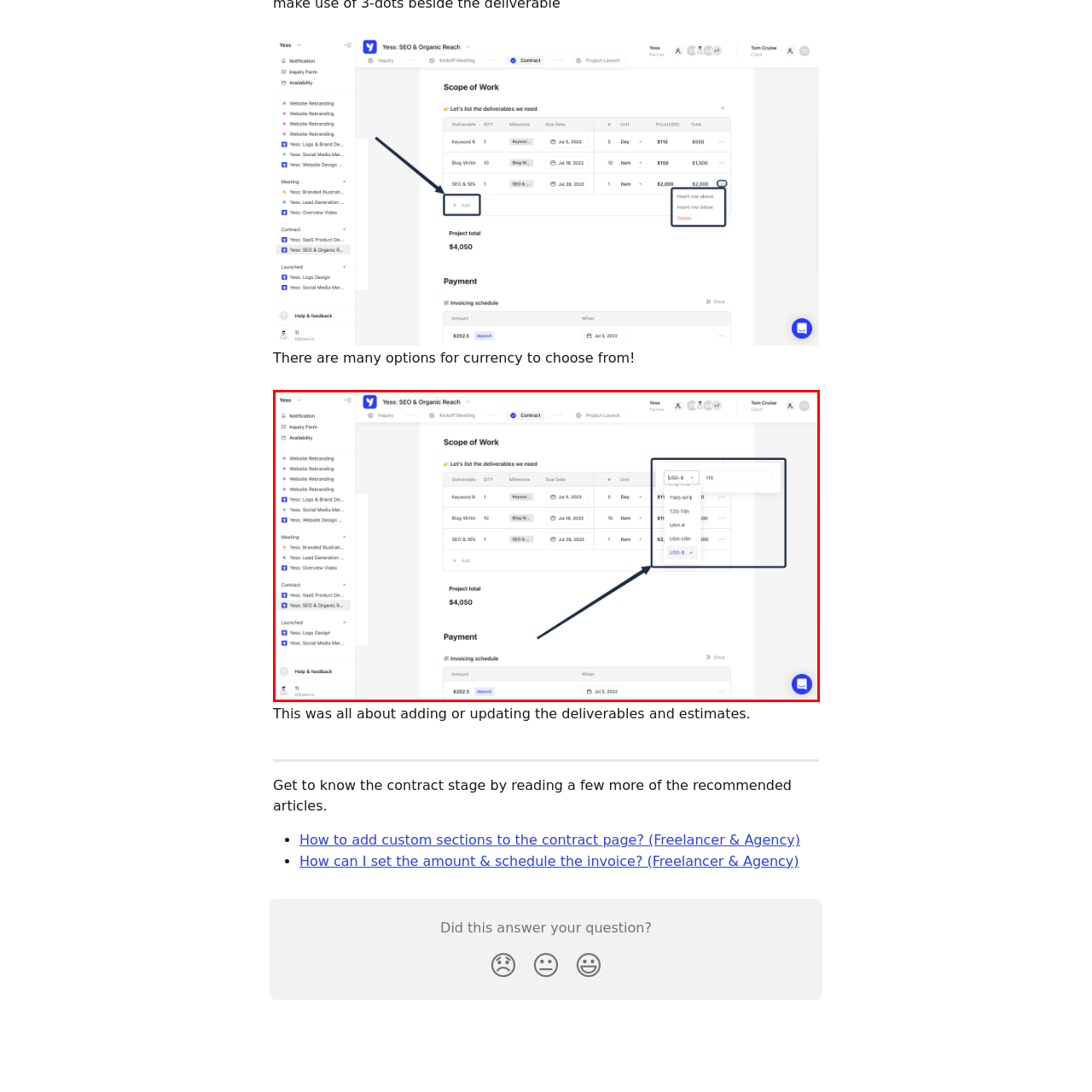Direct your attention to the red-outlined image and answer the question in a word or phrase: What currency is selected in the highlighted area?

USD